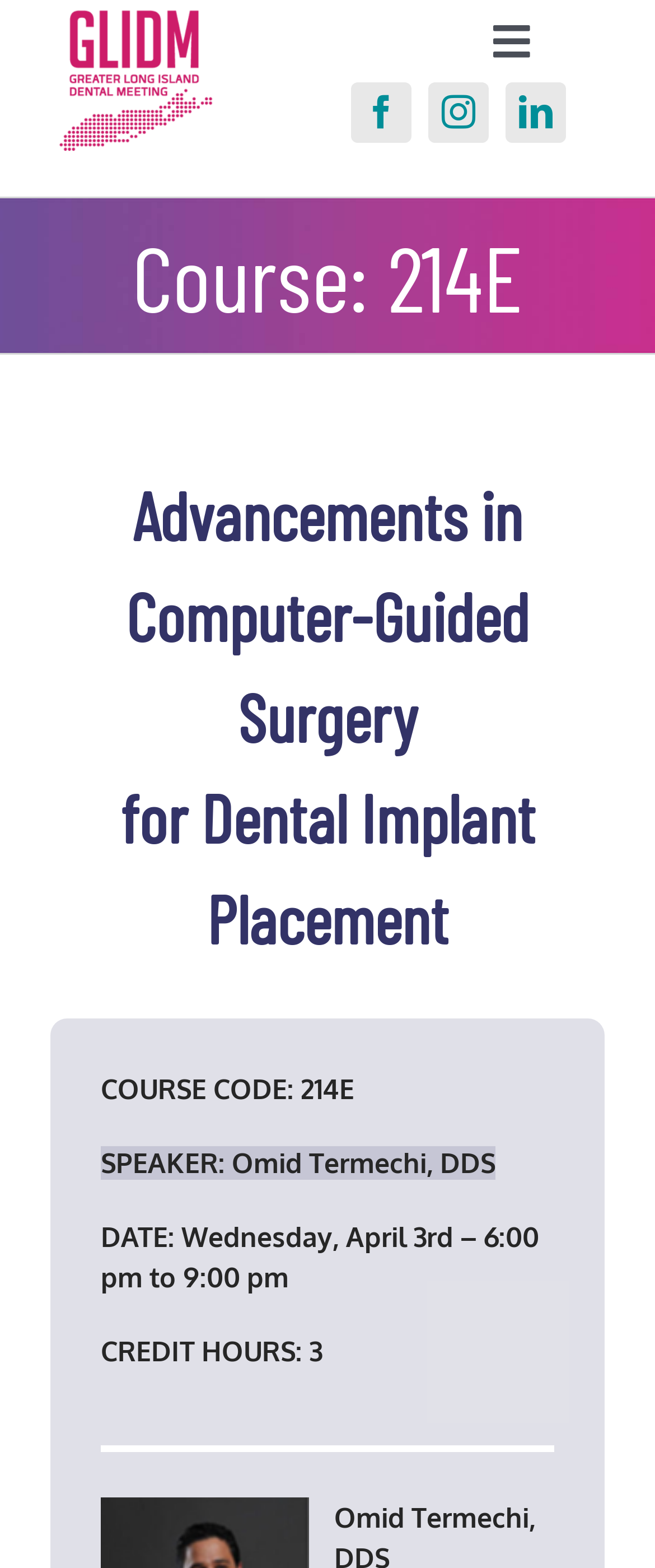Please indicate the bounding box coordinates of the element's region to be clicked to achieve the instruction: "Click on Nifty". Provide the coordinates as four float numbers between 0 and 1, i.e., [left, top, right, bottom].

None